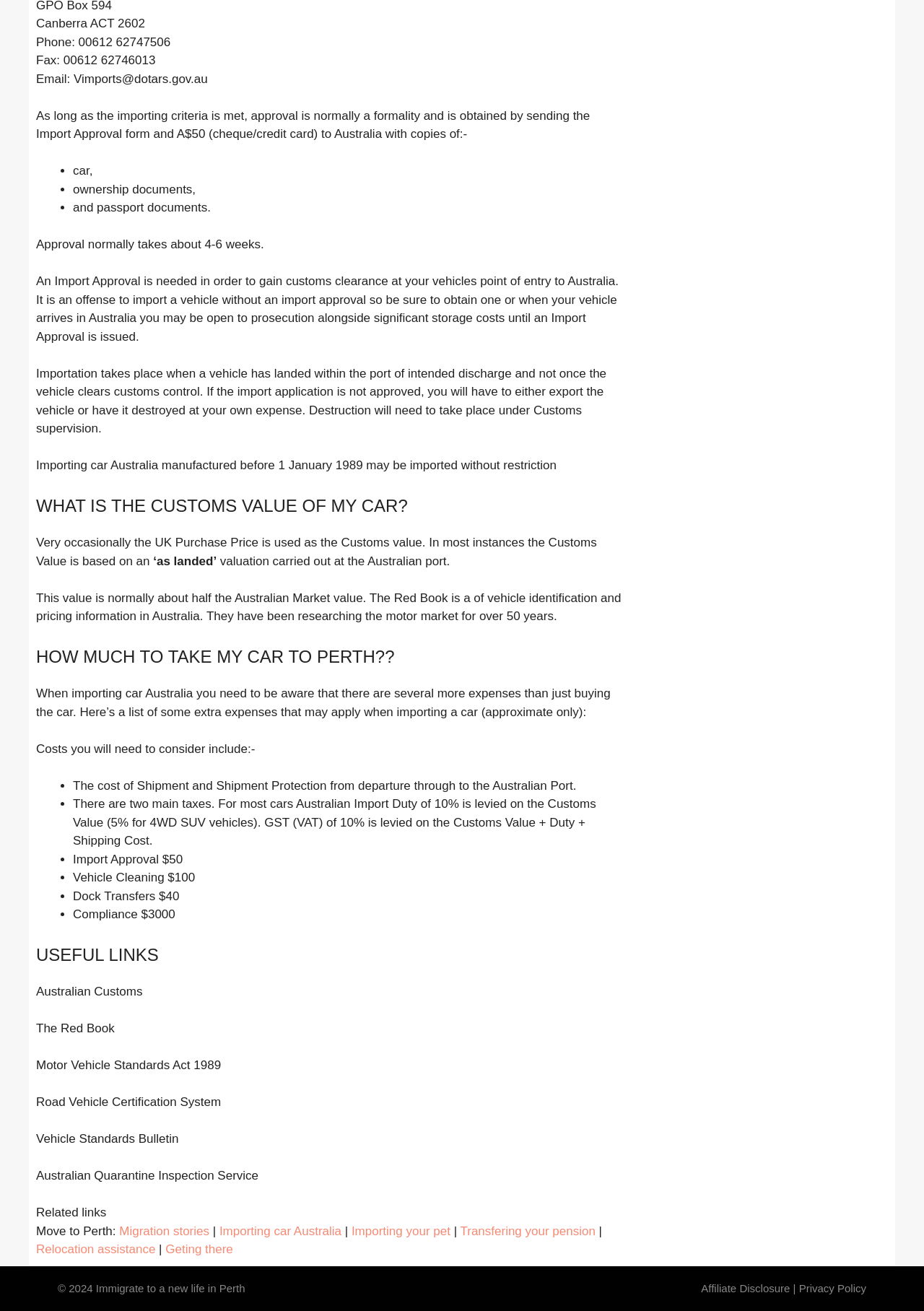Provide a short answer using a single word or phrase for the following question: 
How long does it take to get an Import Approval?

4-6 weeks